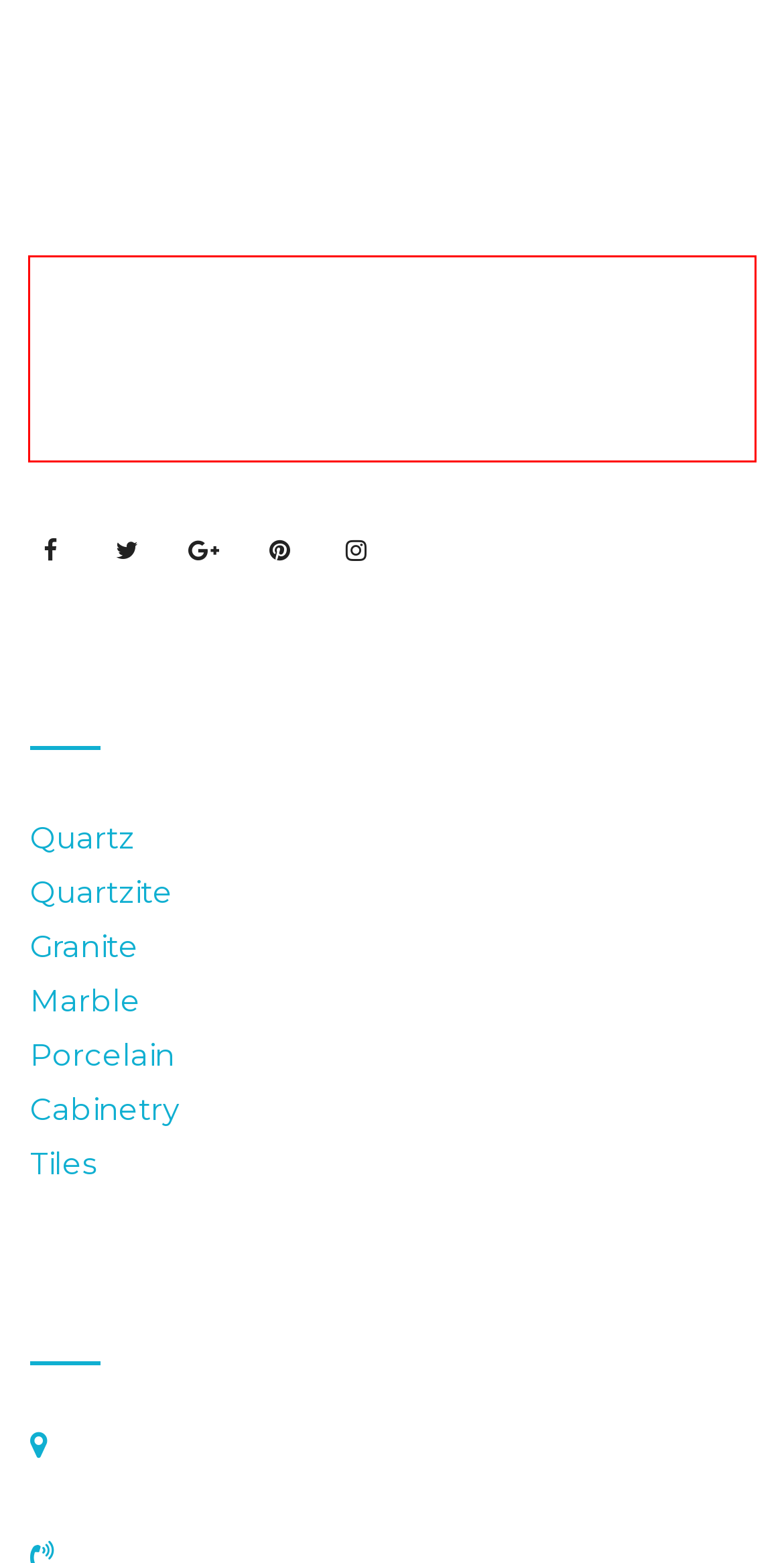Given a screenshot of a webpage, locate the red bounding box and extract the text it encloses.

Come visit our showroom and workshop located at 1480 Landmeier Rd. in Elk Grove Village, Illinois, or take a virtual tour below. We are experts in fabricating countertops..